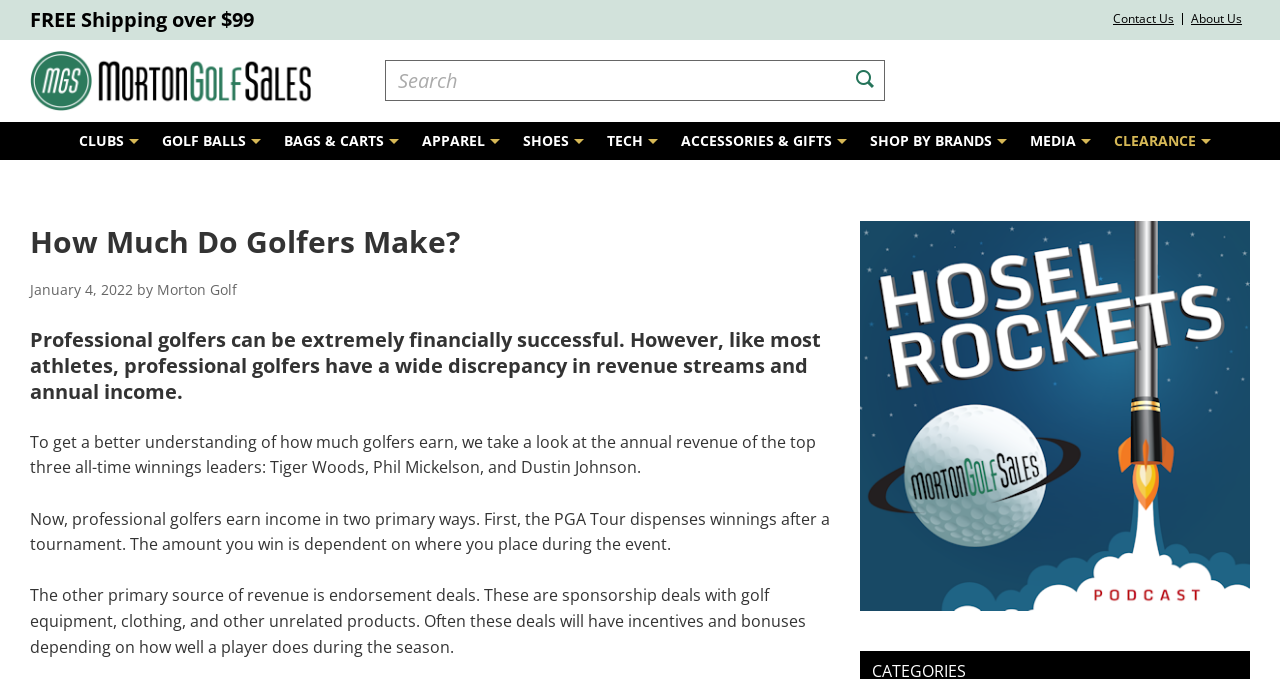What is the name of the golfer mentioned in the article?
Could you give a comprehensive explanation in response to this question?

I found the answer by reading the text on the webpage, which mentions Tiger Woods as one of the top three all-time winnings leaders in golf.